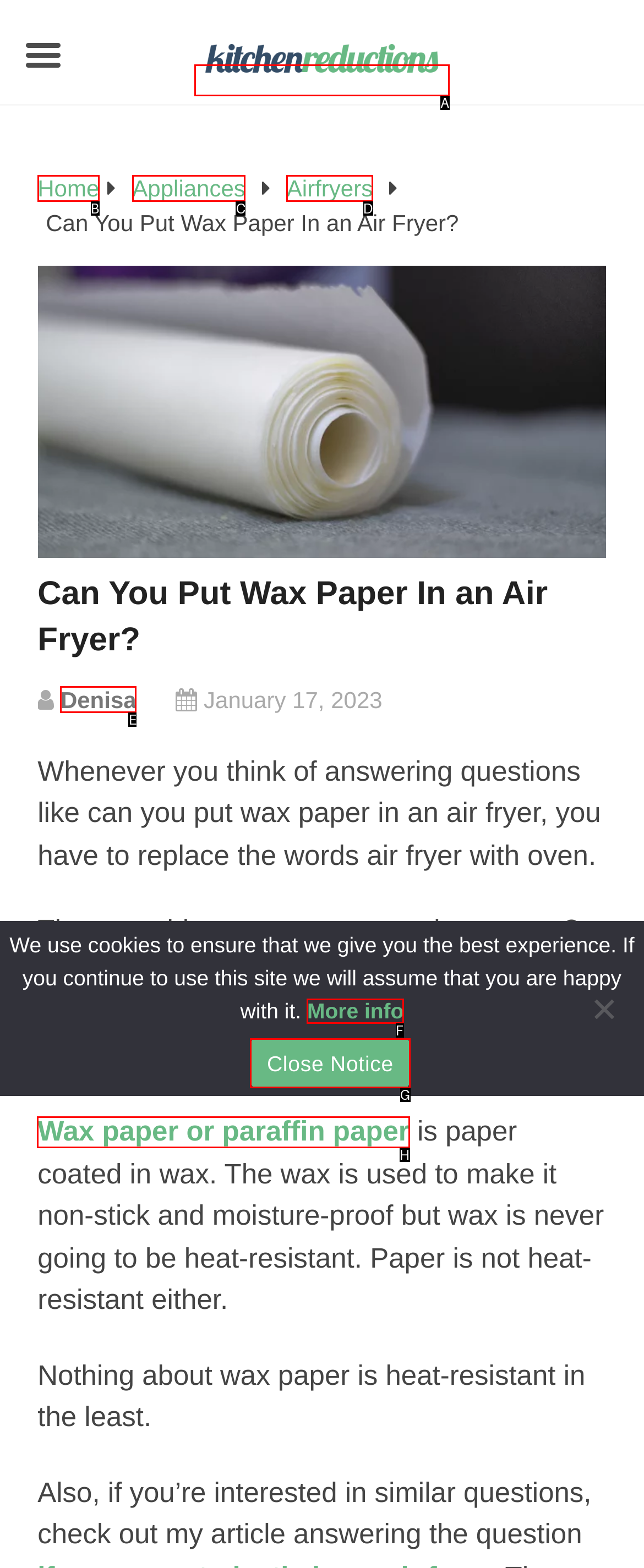Which option should you click on to fulfill this task: Click the 'Wax paper or paraffin paper' link? Answer with the letter of the correct choice.

H